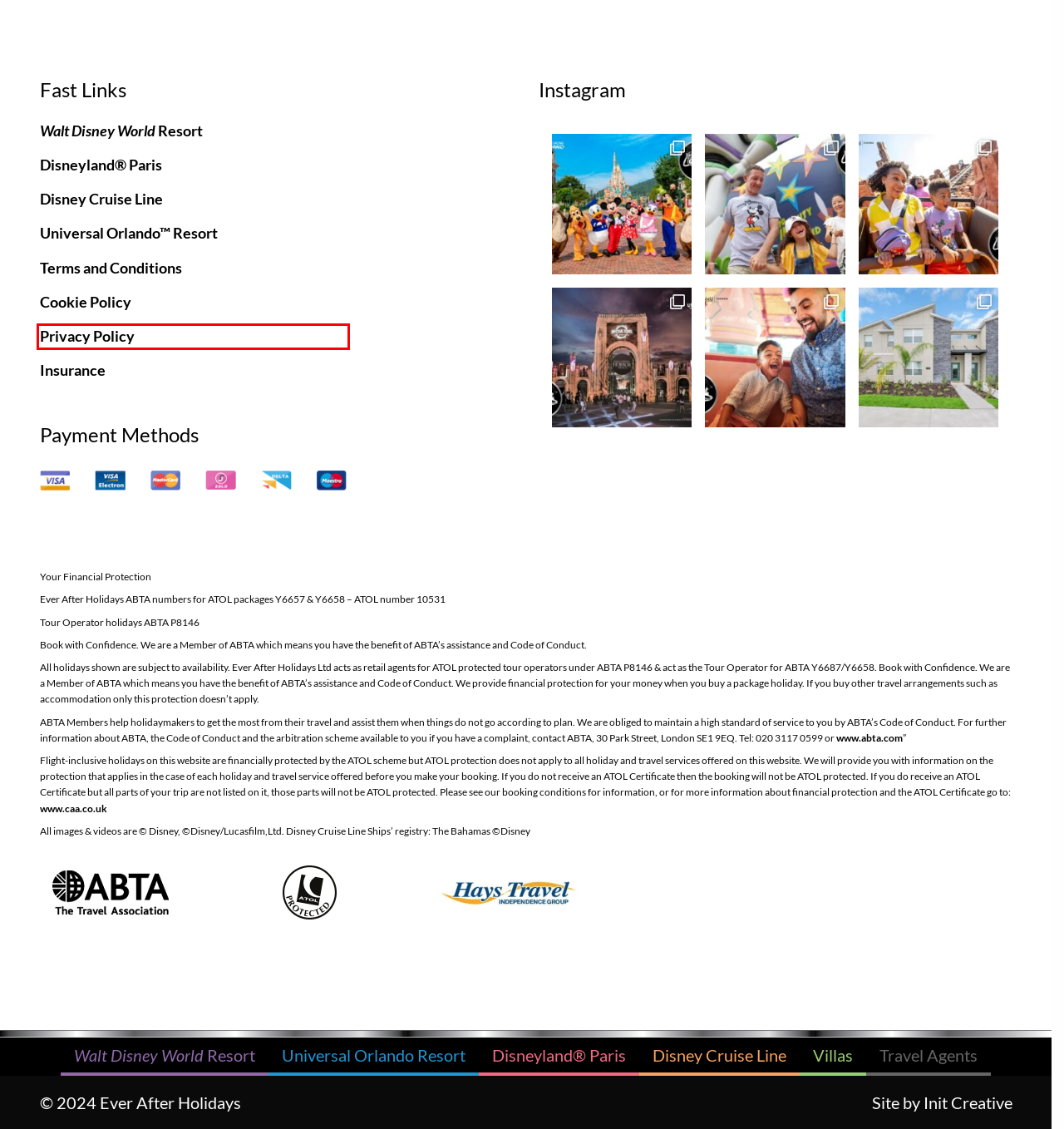Analyze the given webpage screenshot and identify the UI element within the red bounding box. Select the webpage description that best matches what you expect the new webpage to look like after clicking the element. Here are the candidates:
A. Build Dynamic Maps with Mapbox
B. Our Team - Ever After Holidays
C. Disneyland Paris - Ever After Holidays
D. About - Ever After Holidays
E. Insurance - Ever After Holidays
F. Privacy Policy - Ever After Holidays
G. INIT Creative – Digital media agency
H. Home - Ever After Holidays

F